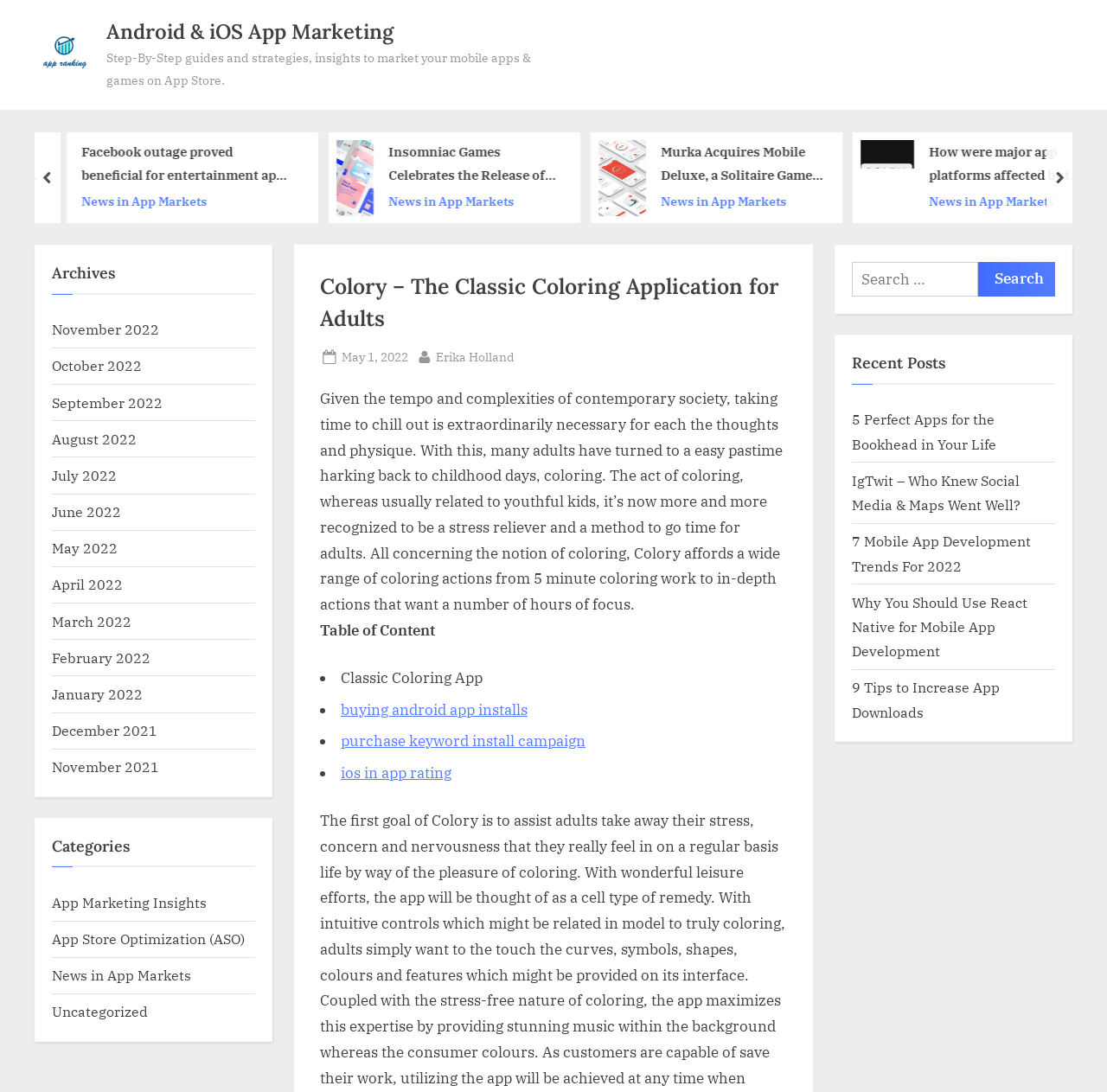Identify the bounding box coordinates of the region that should be clicked to execute the following instruction: "Check the 'Recent Posts' section".

[0.77, 0.322, 0.953, 0.352]